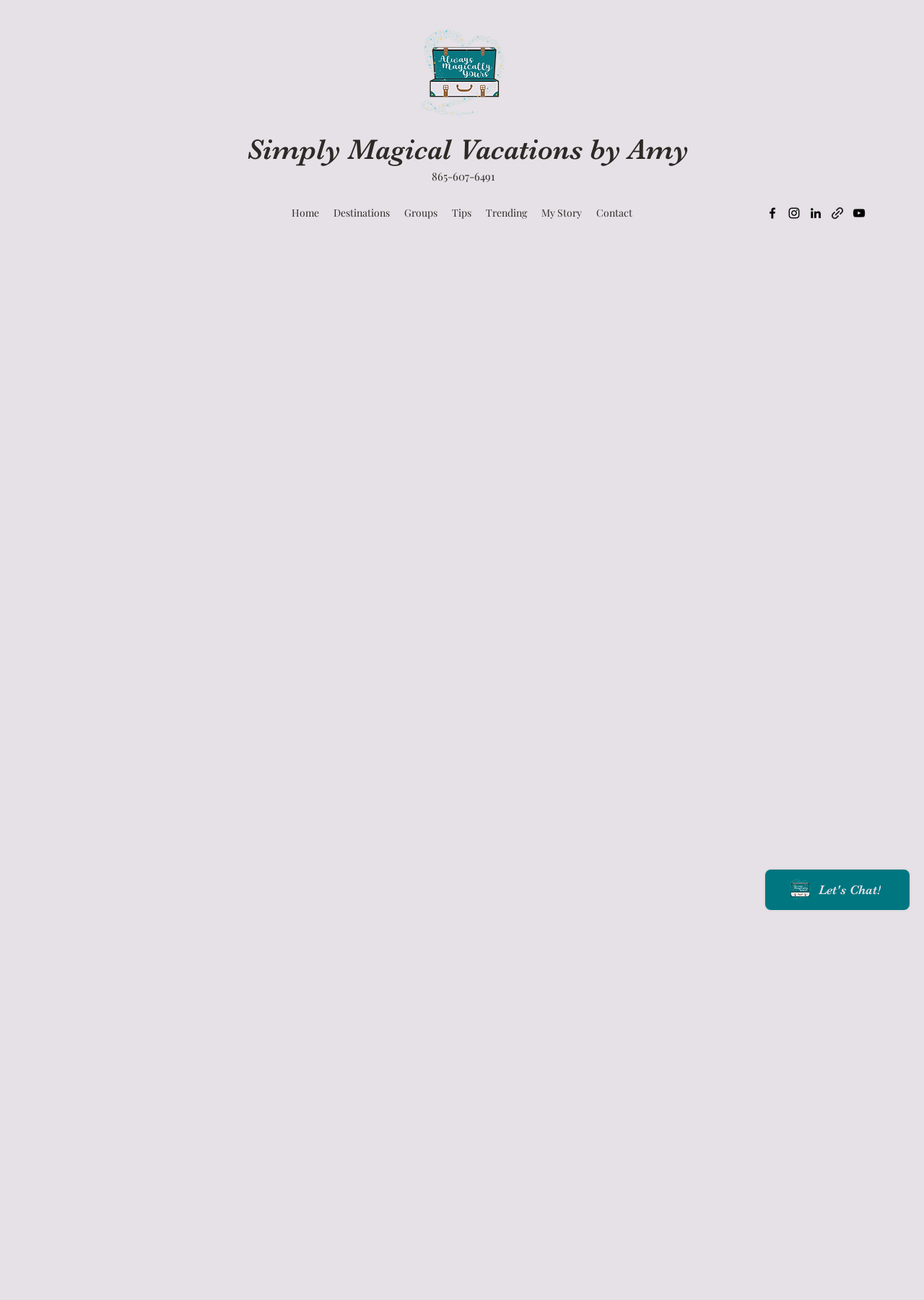Identify the bounding box coordinates of the region that needs to be clicked to carry out this instruction: "Contact Amy". Provide these coordinates as four float numbers ranging from 0 to 1, i.e., [left, top, right, bottom].

[0.638, 0.156, 0.692, 0.172]